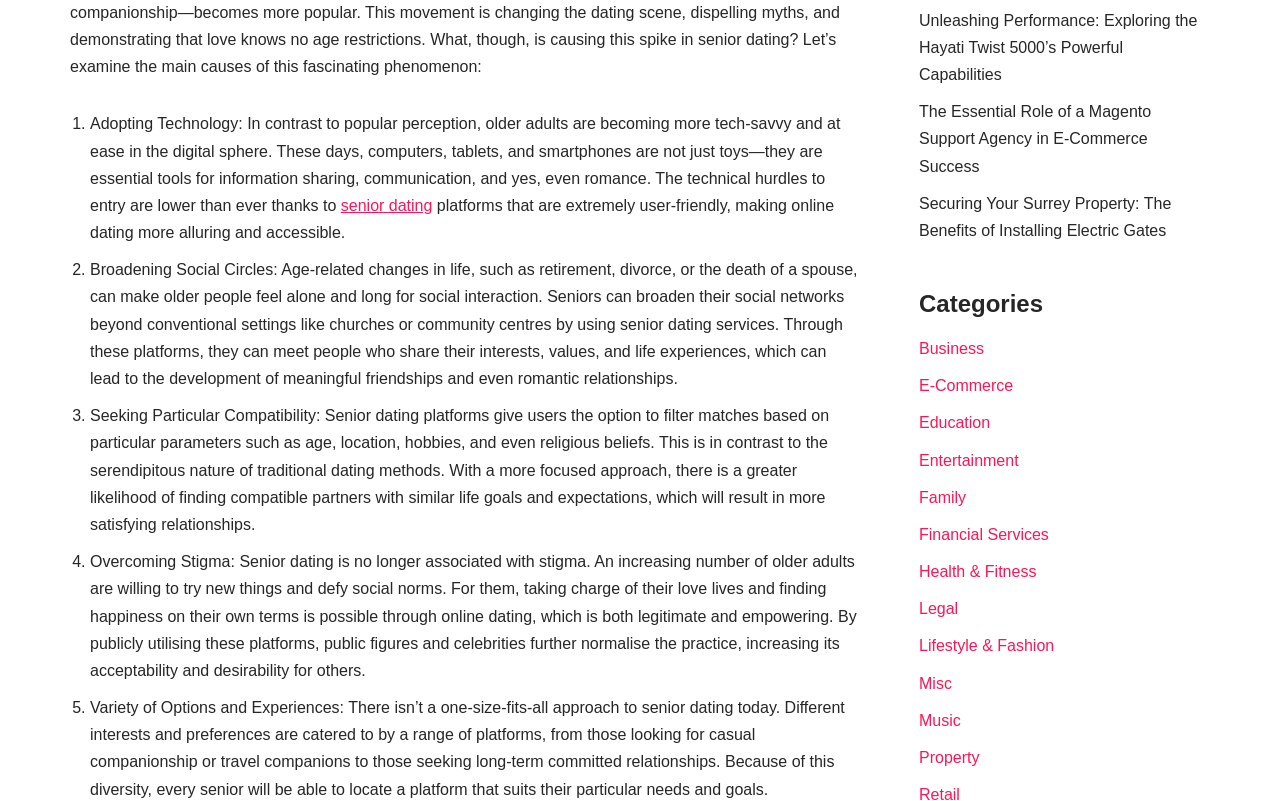Given the element description: "Entertainment", predict the bounding box coordinates of this UI element. The coordinates must be four float numbers between 0 and 1, given as [left, top, right, bottom].

[0.718, 0.564, 0.796, 0.585]